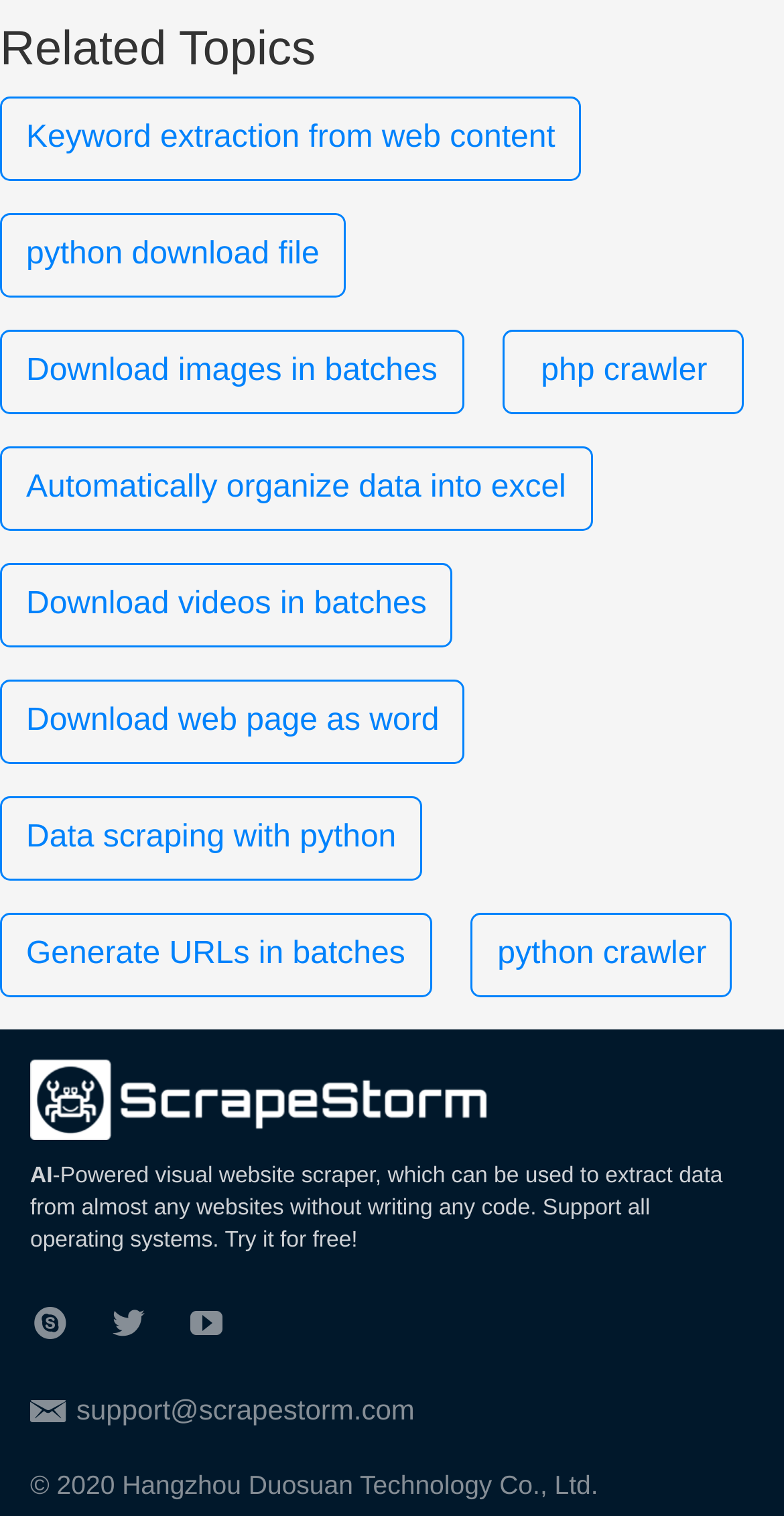Give a concise answer using only one word or phrase for this question:
What is the topic of the webpage?

Visual website scraper